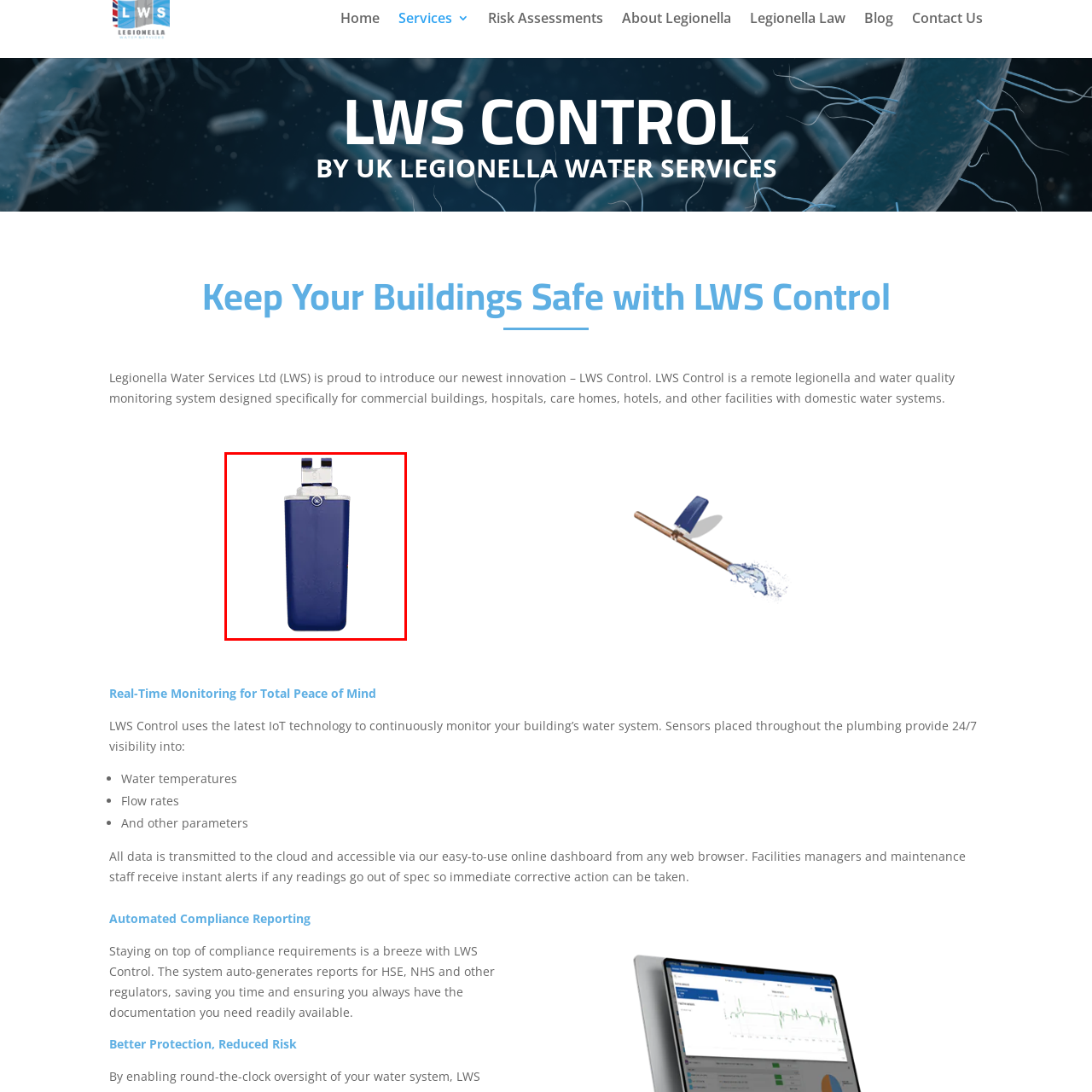Is the device designed for residential use?
Inspect the part of the image highlighted by the red bounding box and give a detailed answer to the question.

The caption suggests that the device is 'tailored for professional environments, such as commercial buildings and healthcare facilities', implying that it is not intended for residential use.